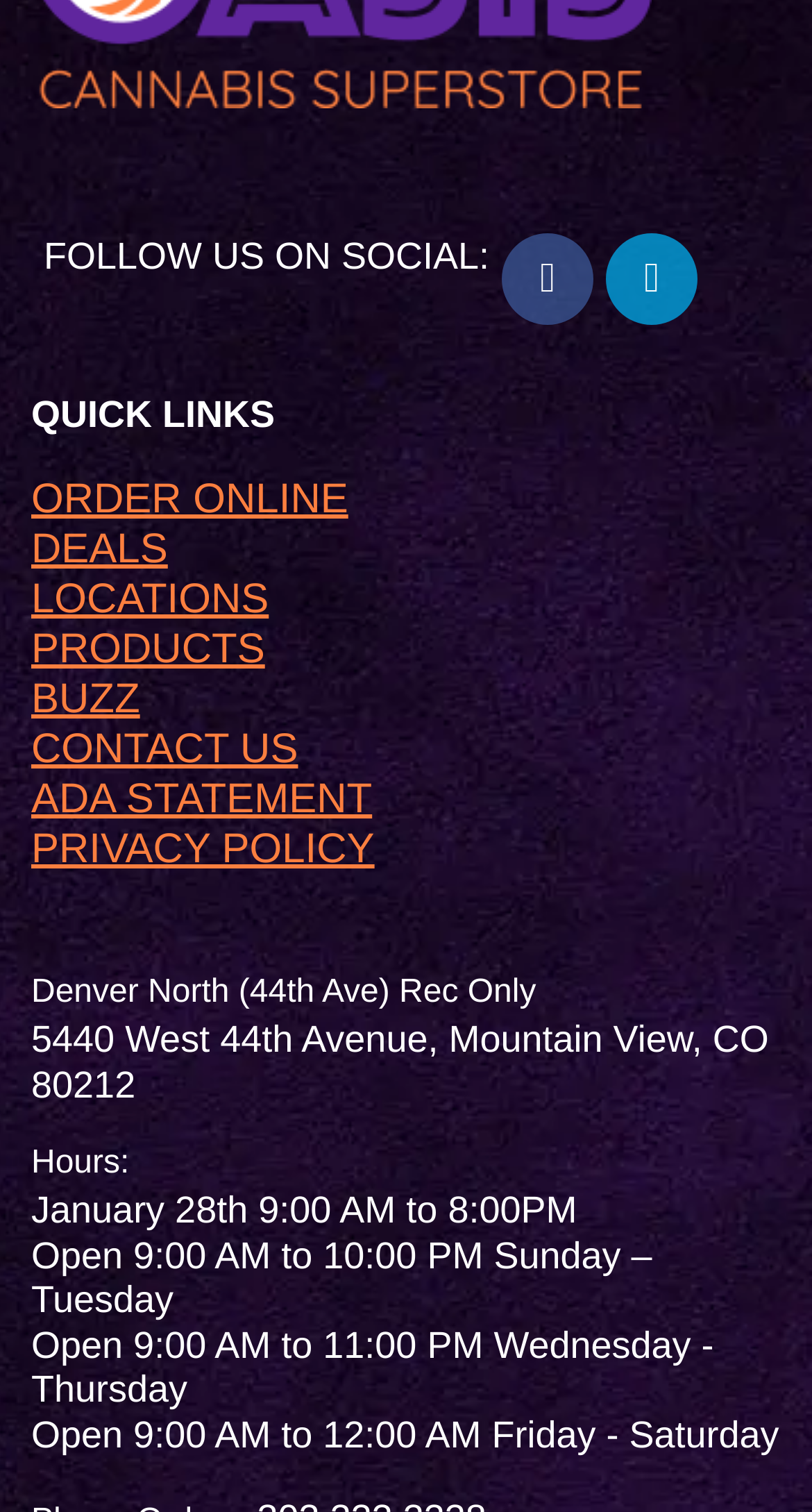What is the address of the Denver North location?
Please provide a comprehensive answer based on the information in the image.

I looked for the location information on the webpage and found a link labeled '5440 West 44th Avenue, Mountain View, CO 80212' under the 'Denver North (44th Ave) Rec Only' section. This is the address of the Denver North location.